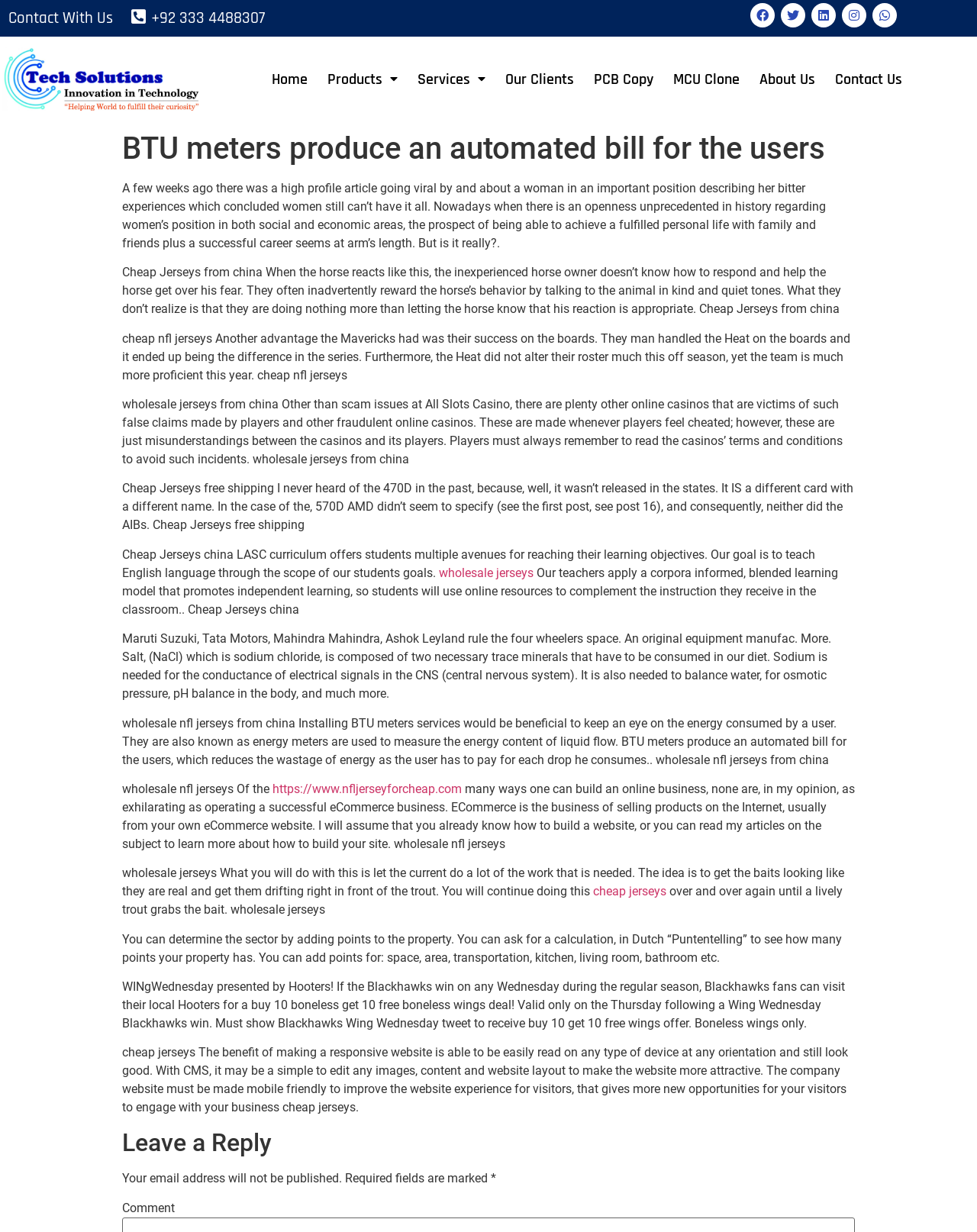What is the benefit of making a responsive website?
Provide a fully detailed and comprehensive answer to the question.

According to the webpage, the benefit of making a responsive website is that it can be easily read on any type of device at any orientation and still look good, which improves the website experience for visitors.